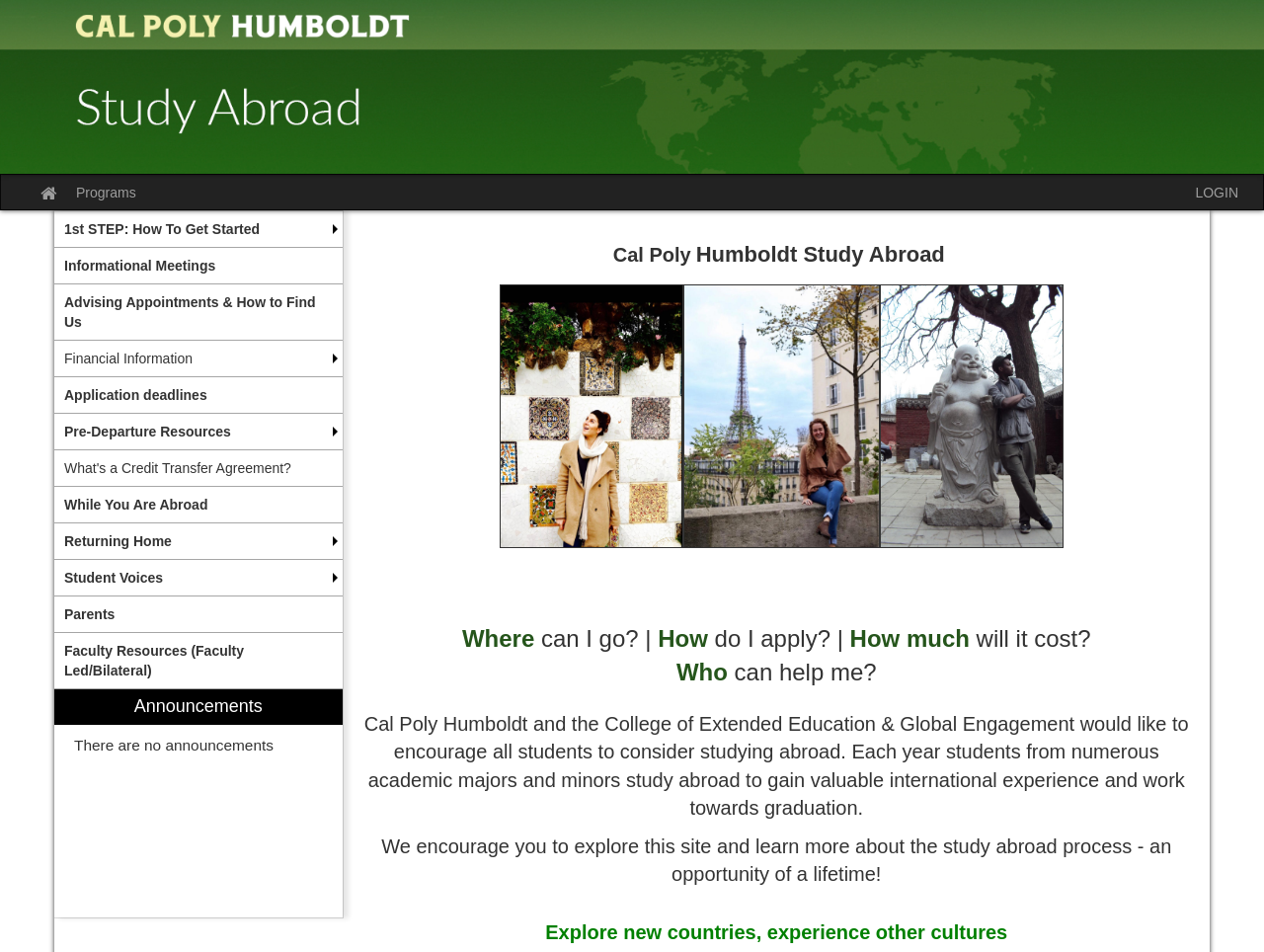What is the purpose of the webpage?
Please analyze the image and answer the question with as much detail as possible.

I inferred the purpose of the webpage by reading the StaticText 'Cal Poly Humboldt and the College of Extended Education & Global Engagement would like to encourage all students to consider studying abroad.' and the links 'Where can I go?', 'How do I apply?', and 'How much will it cost?', which suggest that the webpage is related to studying abroad.